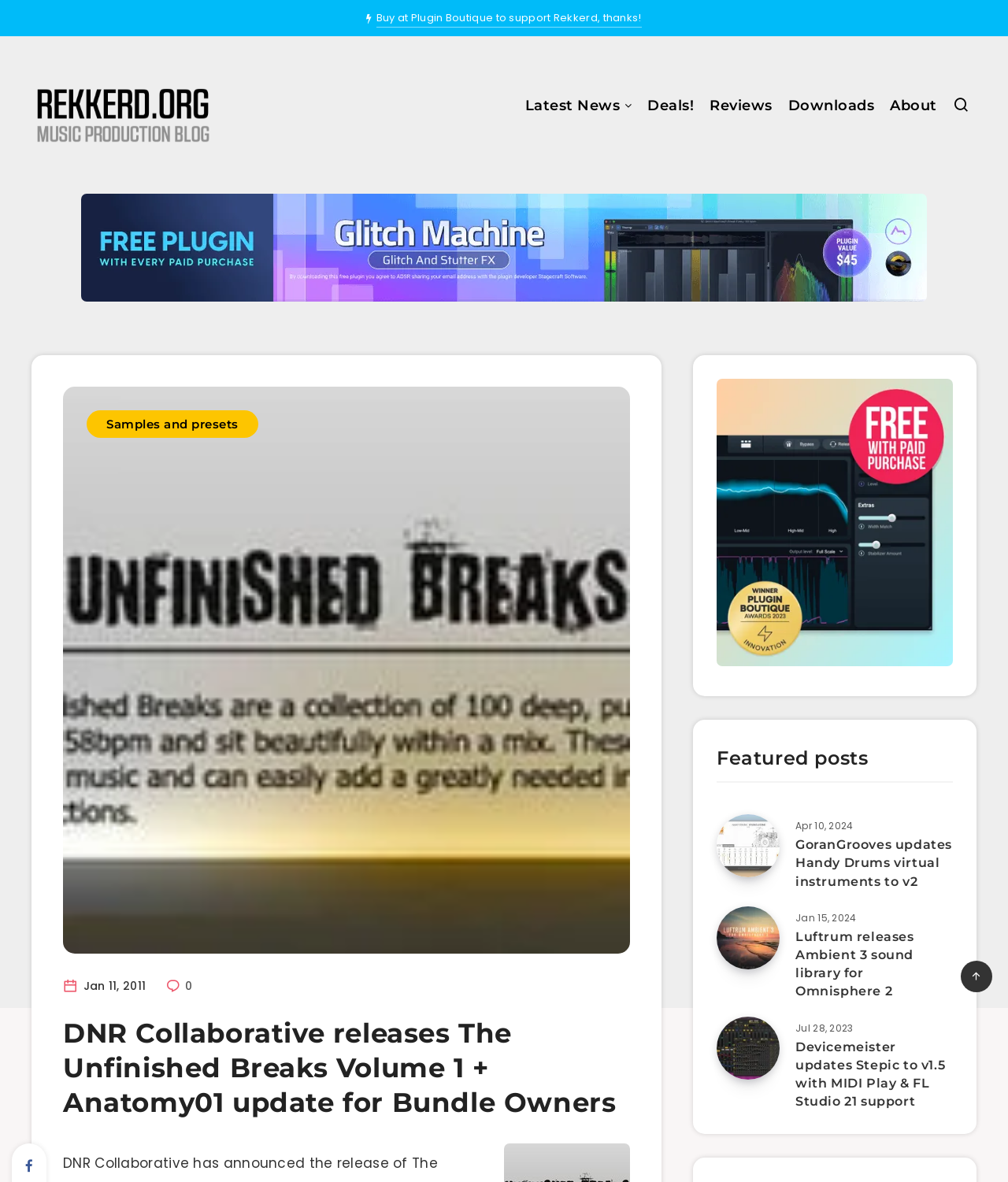Given the element description, predict the bounding box coordinates in the format (top-left x, top-left y, bottom-right x, bottom-right y), using floating point numbers between 0 and 1: Samples and presets

[0.086, 0.347, 0.256, 0.37]